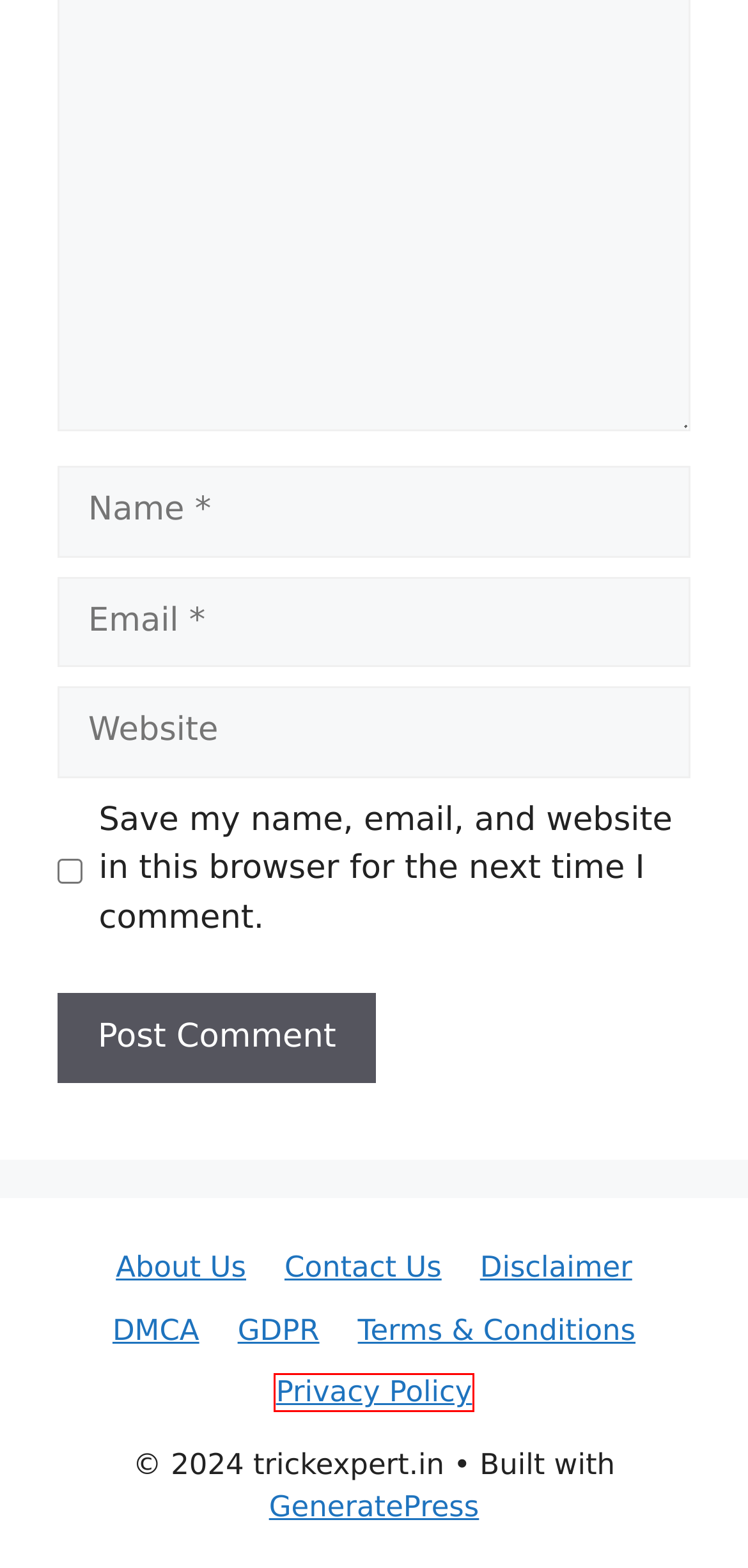Inspect the provided webpage screenshot, concentrating on the element within the red bounding box. Select the description that best represents the new webpage after you click the highlighted element. Here are the candidates:
A. trickexpert.in
B. Foreign Office – trickexpert.in
C. ISIN_US3453708600 – trickexpert.in
D. Privacy Policy – trickexpert.in
E. Increased risk of illness: stricter limits required on aircraft noise – trickexpert.in
F. Chandler Bing – trickexpert.in
G. Health – trickexpert.in
H. Disclaimer – trickexpert.in

D